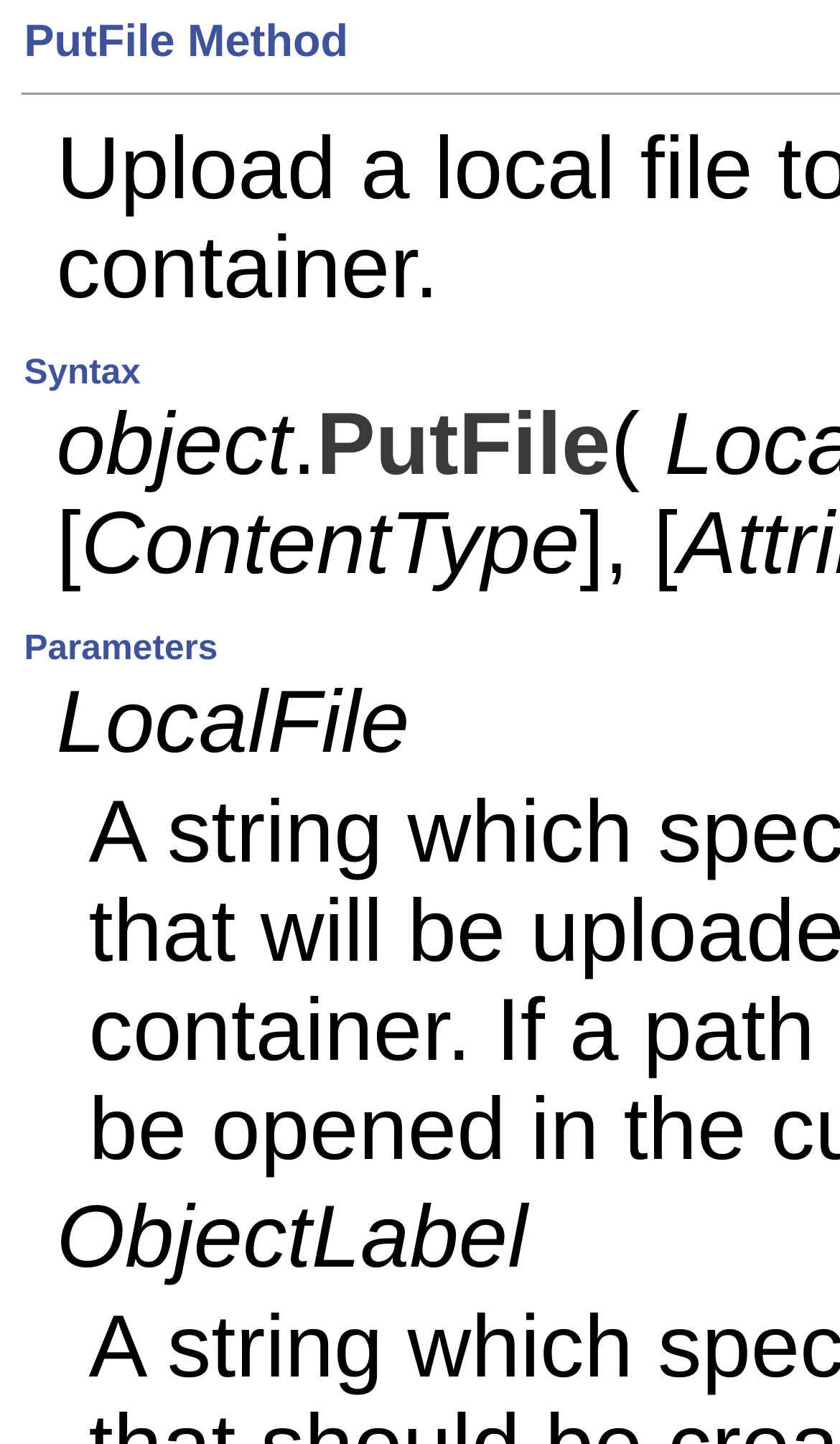Answer the following inquiry with a single word or phrase:
What is the data type of the second parameter?

ObjectLabel